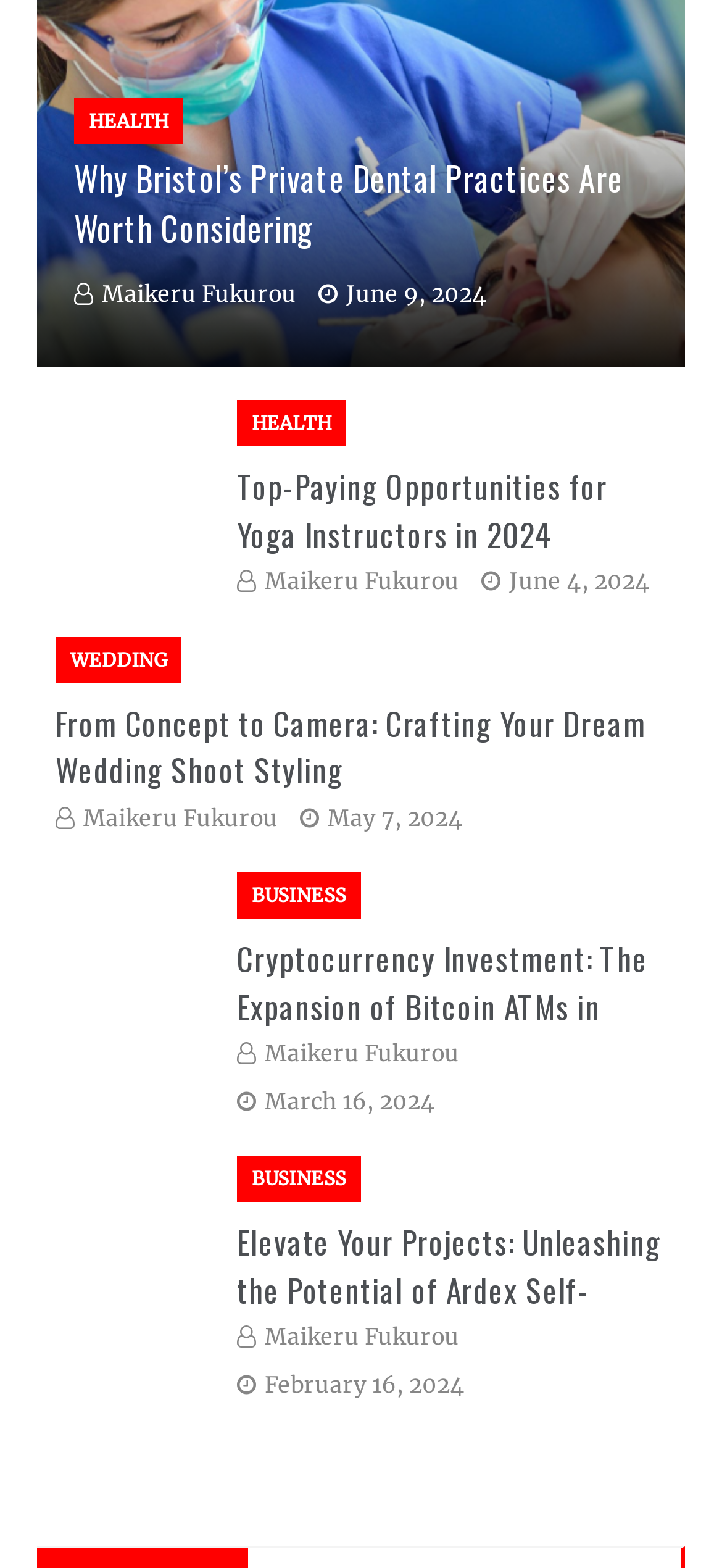Determine the bounding box coordinates of the clickable element to complete this instruction: "Click on the 'Why Bristol's Private Dental Practices Are Worth Considering' article". Provide the coordinates in the format of four float numbers between 0 and 1, [left, top, right, bottom].

[0.103, 0.098, 0.897, 0.162]